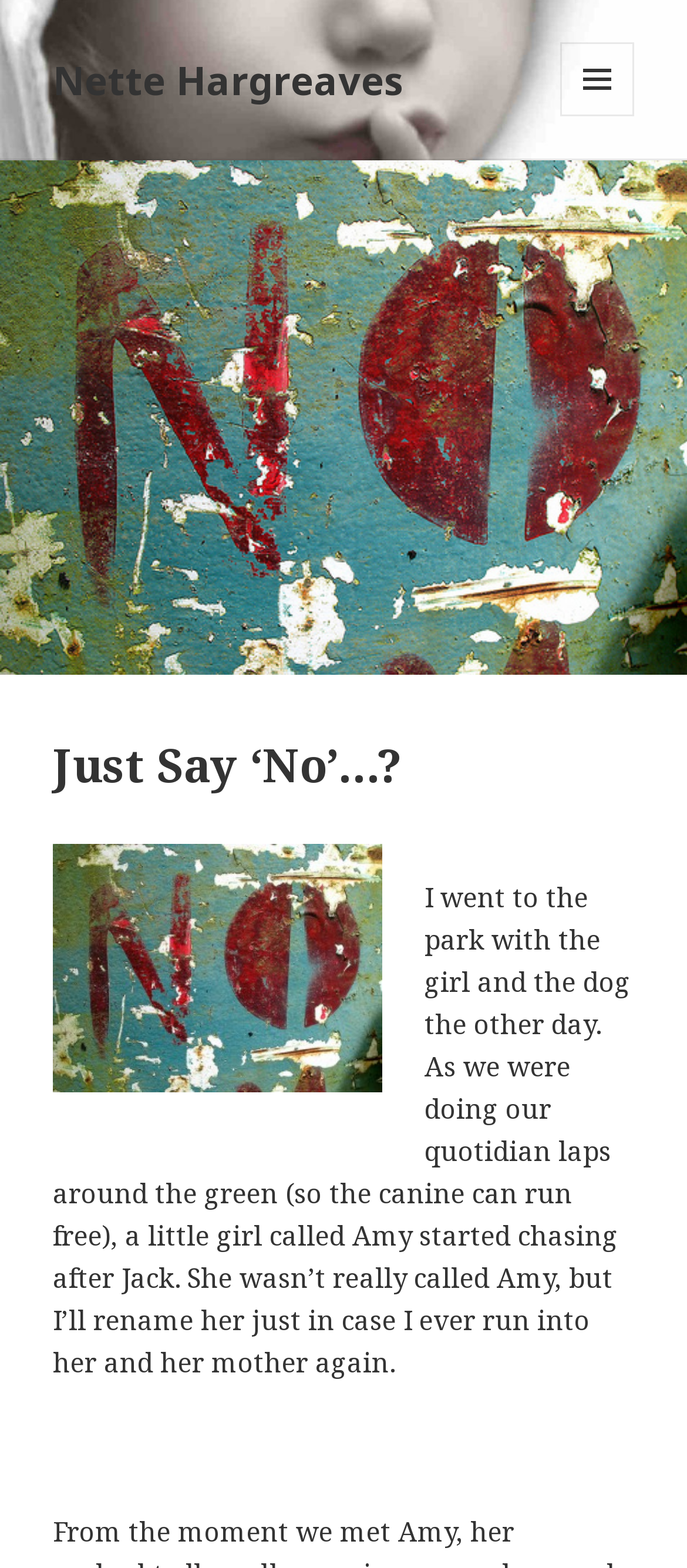What is the shape of the image?
Please utilize the information in the image to give a detailed response to the question.

The image has a bounding box with coordinates [0.077, 0.539, 0.556, 0.696], which suggests that it is a rectangular shape.